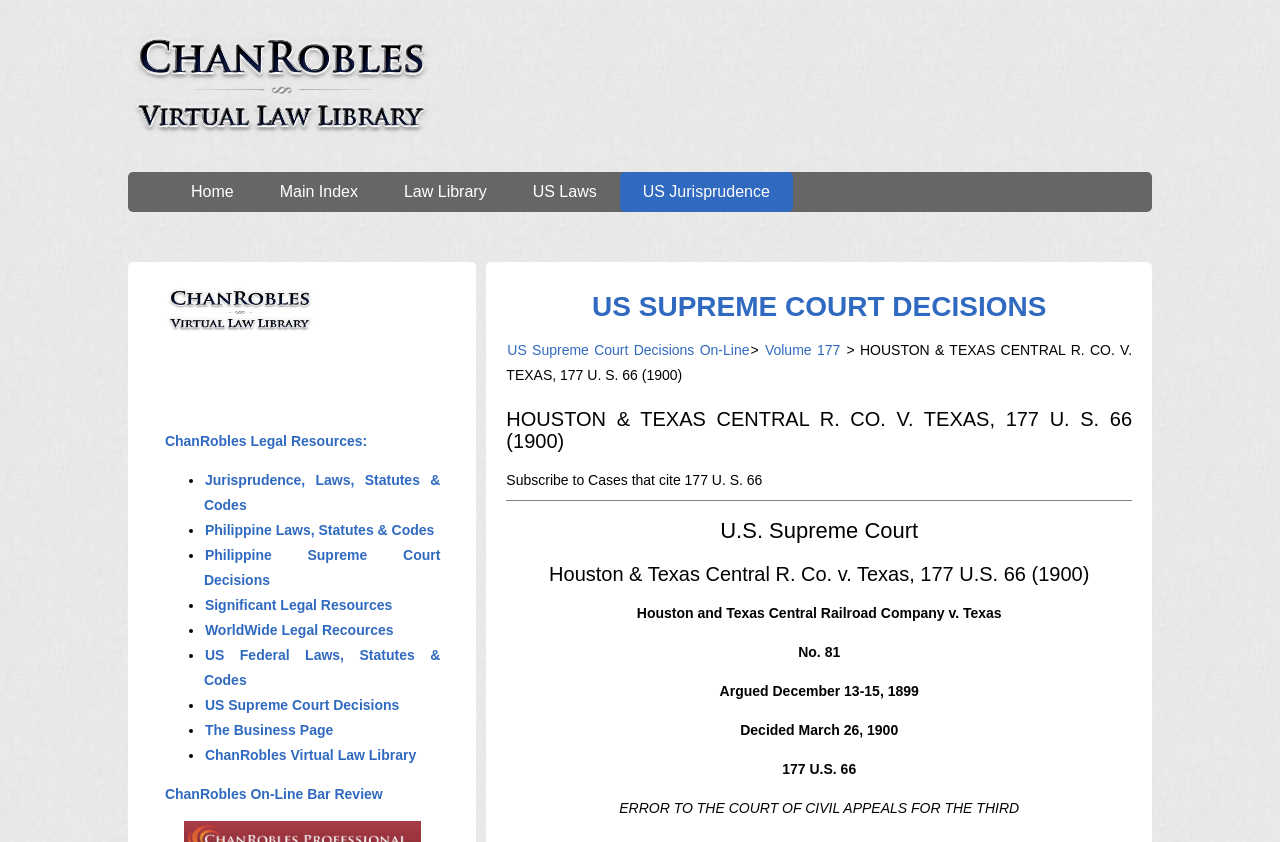Please identify the bounding box coordinates of where to click in order to follow the instruction: "Search for something".

None